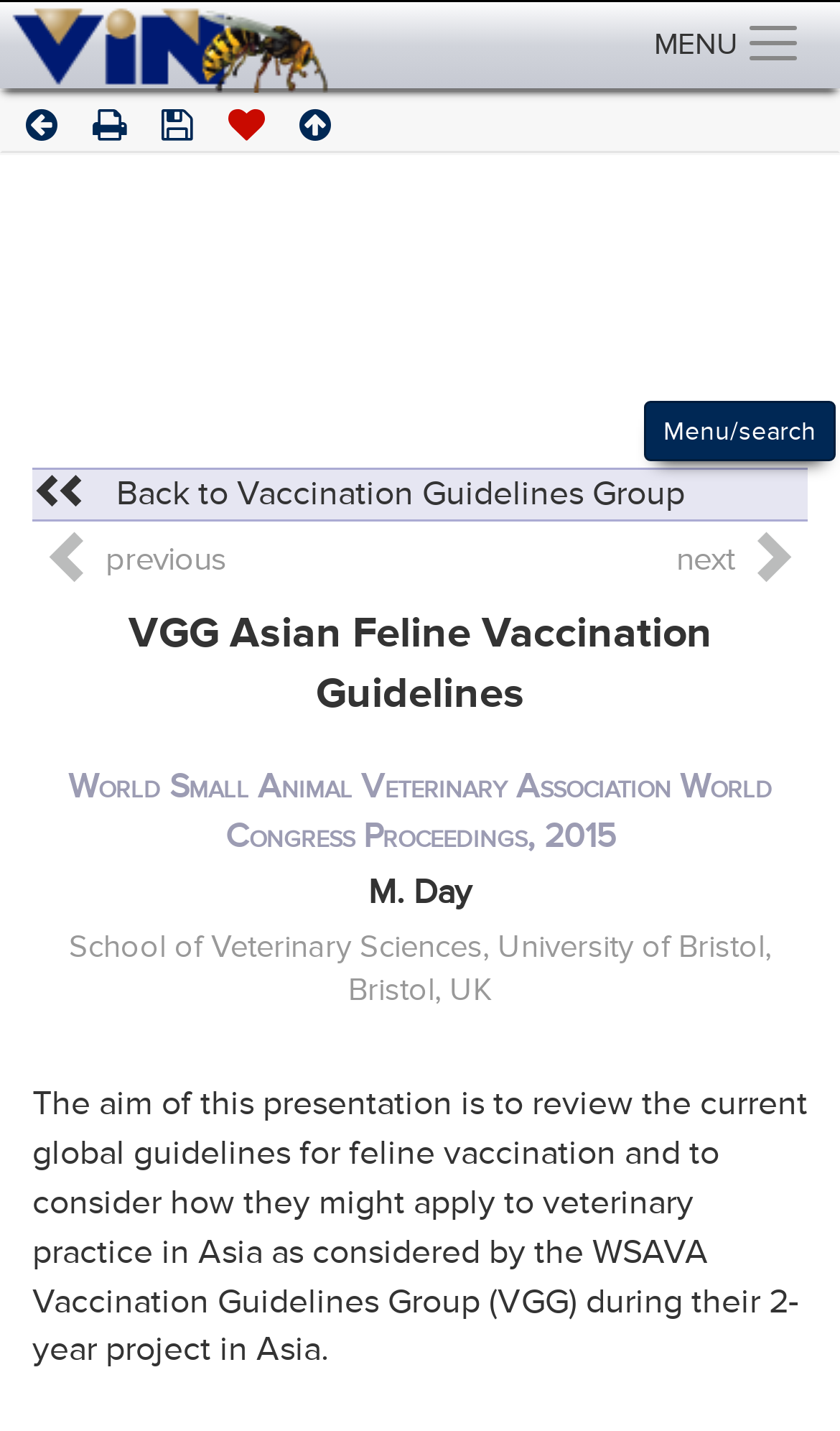Please answer the following question as detailed as possible based on the image: 
What is the topic of the presentation?

The topic of the presentation can be inferred from the static text 'VGG Asian Feline Vaccination Guidelines' and the description of the presentation which mentions 'current global guidelines for feline vaccination'.